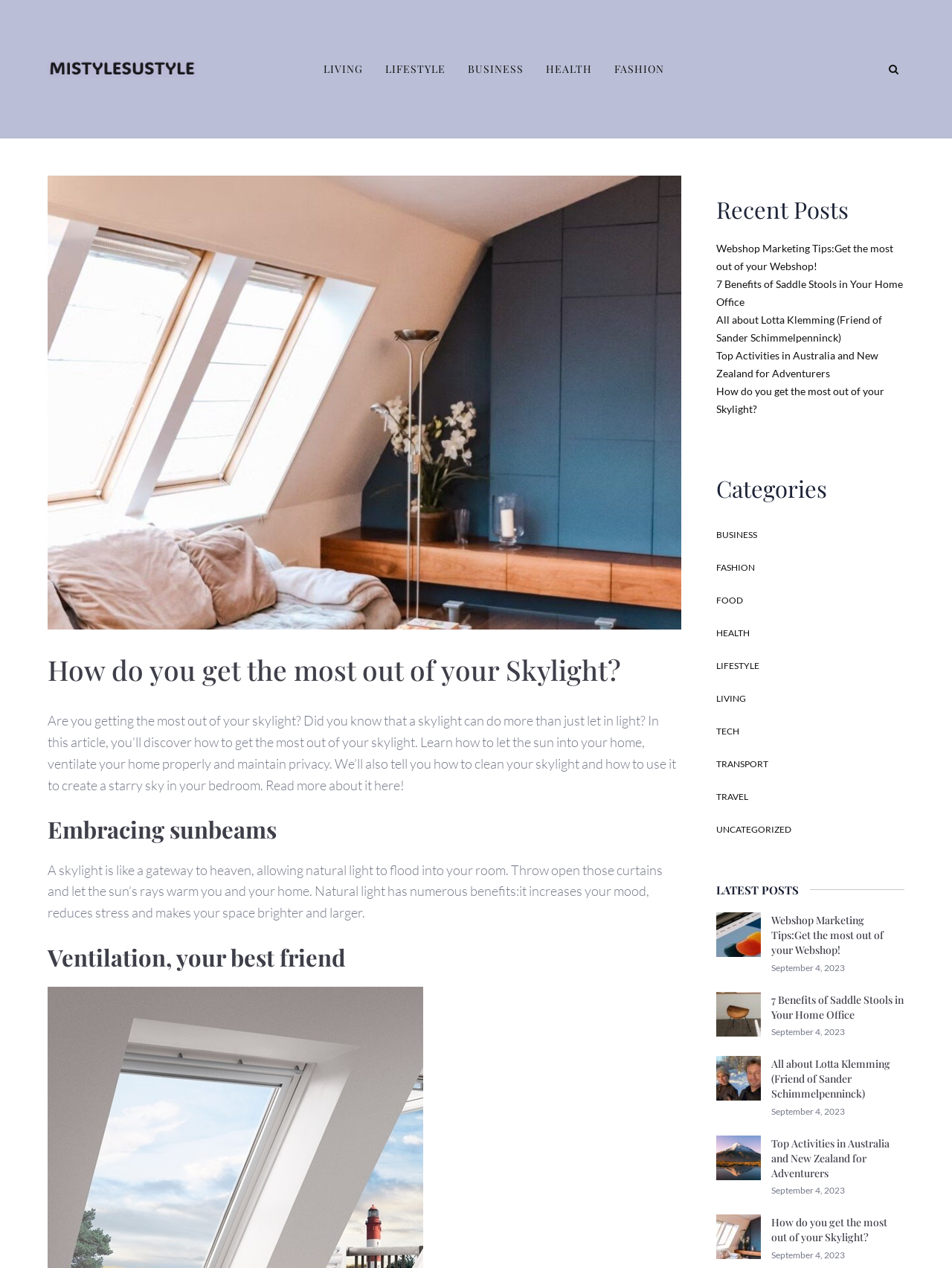Illustrate the webpage's structure and main components comprehensively.

This webpage is about getting the most out of your skylight. At the top, there is a logo "Mi Style Su Style" with a link to the website's homepage. Below the logo, there are five navigation links: "LIVING", "LIFESTYLE", "BUSINESS", "HEALTH", and "FASHION". 

To the right of the navigation links, there is a search icon. Below the navigation links, there is a large image of a living room with slanted windows, which takes up most of the width of the page. 

Above the image, there is a heading "How do you get the most out of your Skylight?" followed by a paragraph of text that summarizes the benefits of having a skylight, including letting in natural light, ventilating the home, and maintaining privacy. 

Below the image, there are three sections with headings: "Embracing sunbeams", "Ventilation, your best friend", and "Recent Posts". The first two sections have paragraphs of text that discuss the benefits of natural light and ventilation. The "Recent Posts" section has a list of links to recent articles, including "Webshop Marketing Tips", "7 Benefits of Saddle Stools in Your Home Office", and "Top Activities in Australia and New Zealand for Adventurers". 

To the right of the main content, there is a sidebar with several sections. The top section has a heading "Categories" with links to various categories, including "BUSINESS", "FASHION", and "LIVING". Below the categories, there is a section with a heading "LATEST POSTS" that lists several recent articles with images and links. Each article has a date "September 4, 2023" below the link.